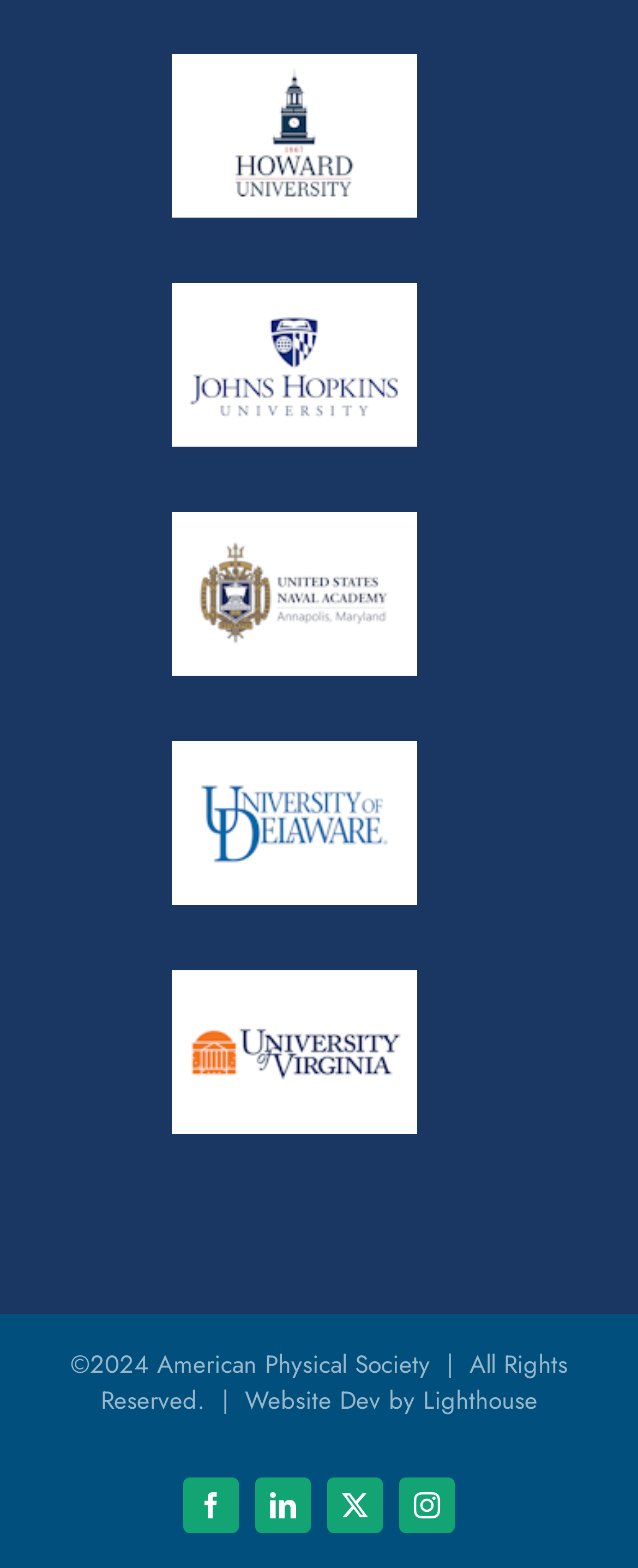From the given element description: "alt="University of Virginia"", find the bounding box for the UI element. Provide the coordinates as four float numbers between 0 and 1, in the order [left, top, right, bottom].

[0.269, 0.597, 0.731, 0.625]